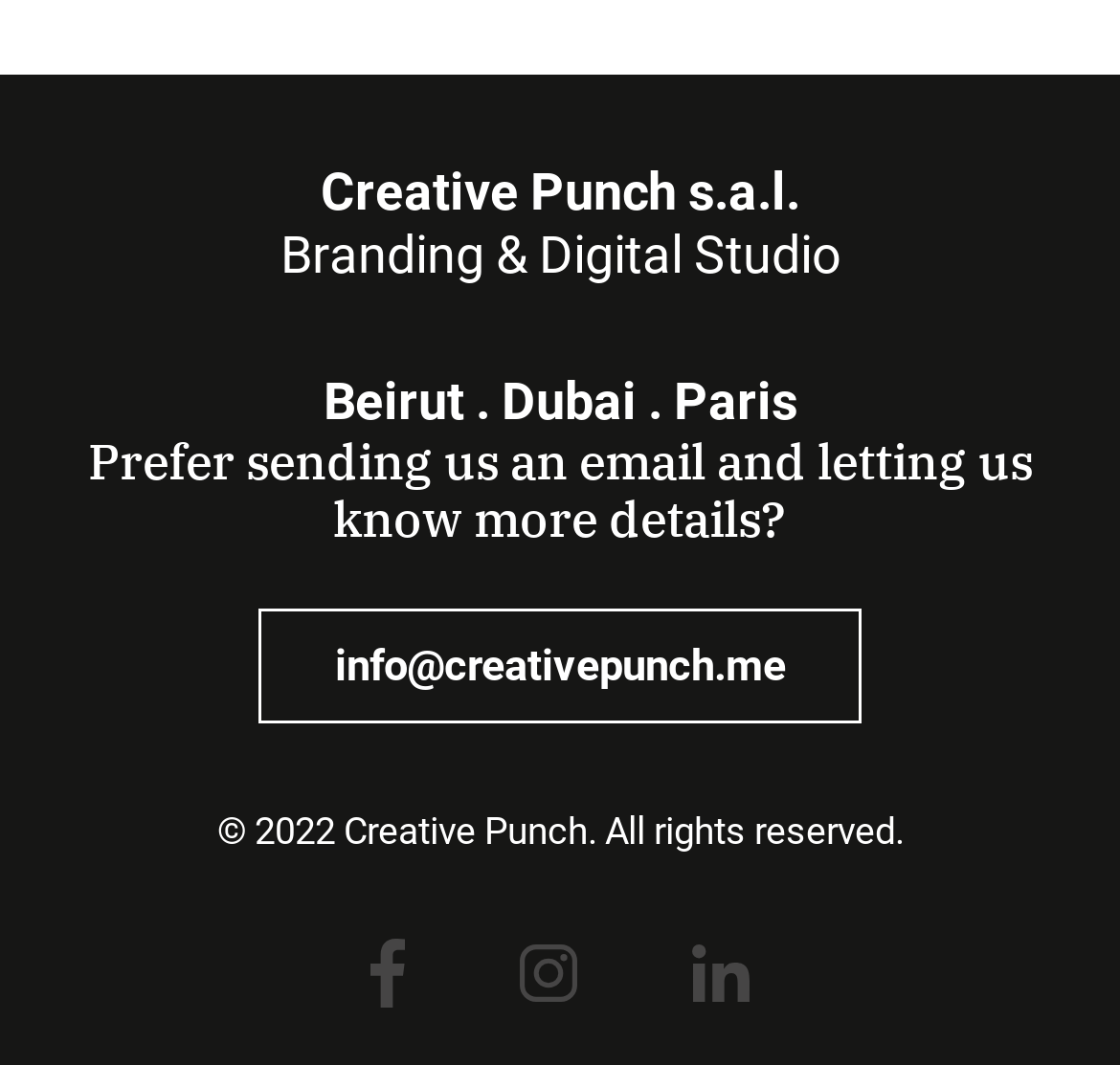Please provide a short answer using a single word or phrase for the question:
How can I contact the company?

info@creativepunch.me